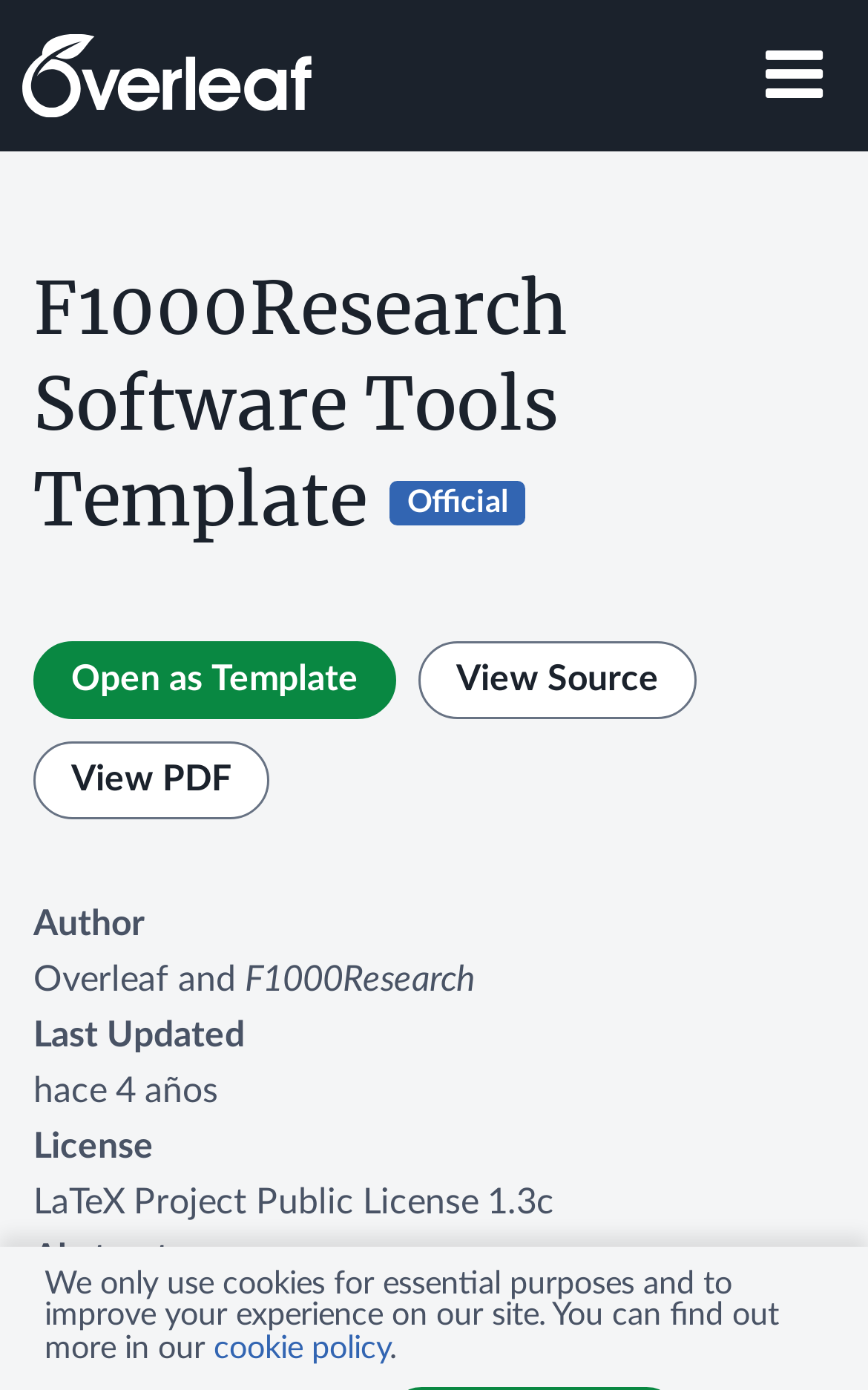What is the type of article that can be submitted using this template?
Can you provide a detailed and comprehensive answer to the question?

The static text 'This template has been created for authors submitting Software Tool Articles to F1000Research.' suggests that the type of article that can be submitted using this template is a Software Tool Article.